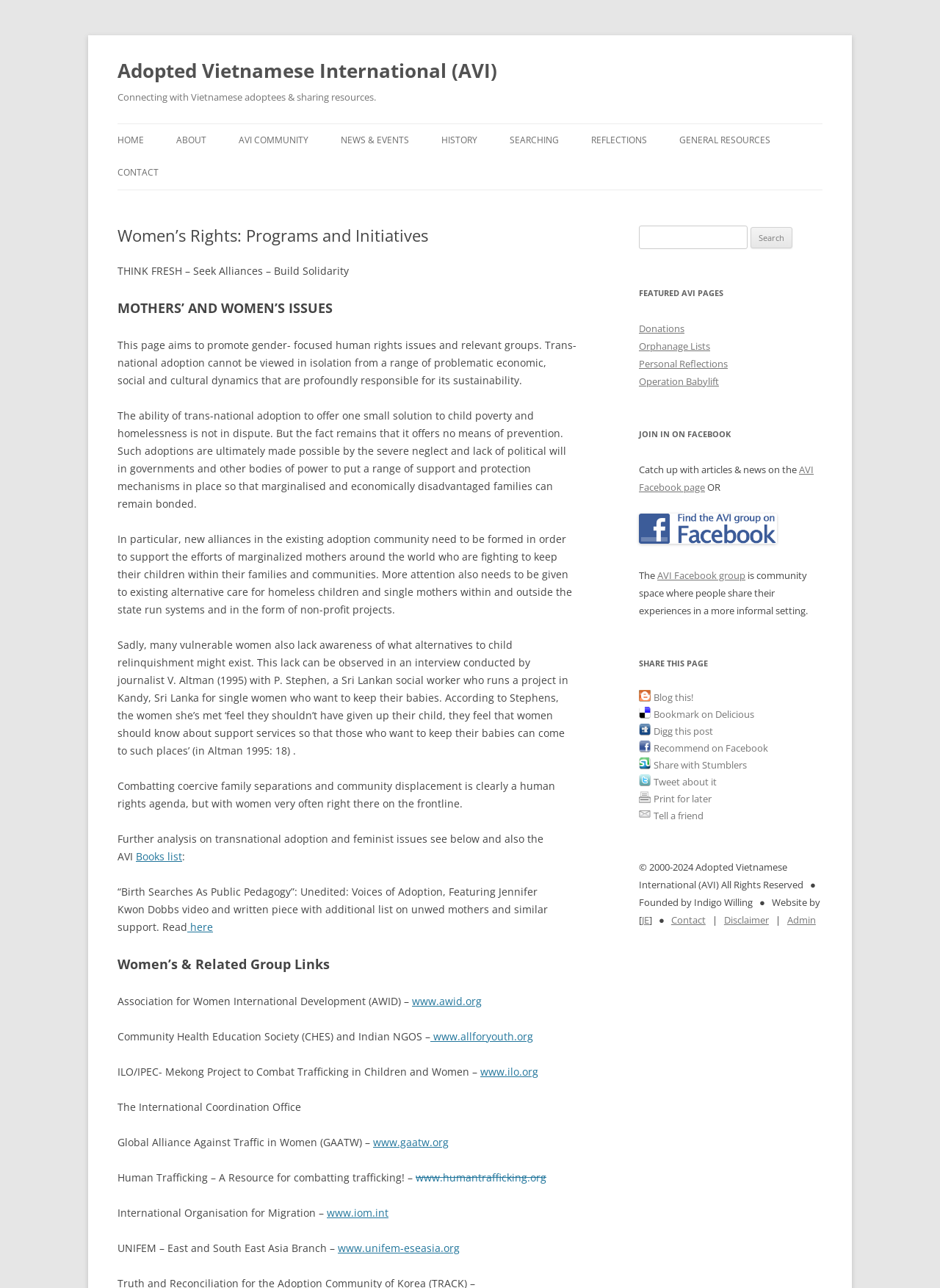Locate the bounding box coordinates of the clickable region necessary to complete the following instruction: "Search for something". Provide the coordinates in the format of four float numbers between 0 and 1, i.e., [left, top, right, bottom].

[0.68, 0.175, 0.795, 0.193]